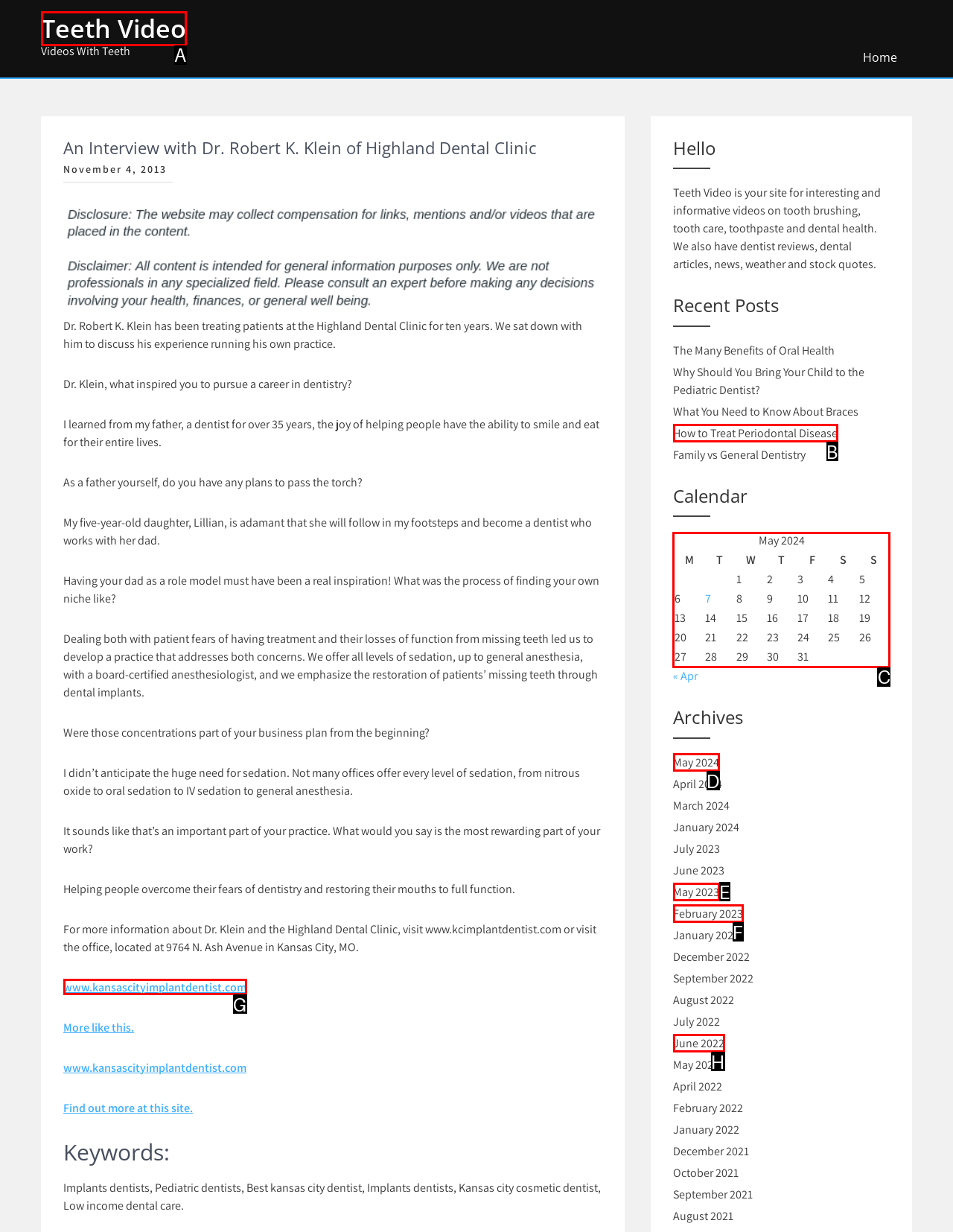To achieve the task: Check the calendar for May 2024, which HTML element do you need to click?
Respond with the letter of the correct option from the given choices.

C